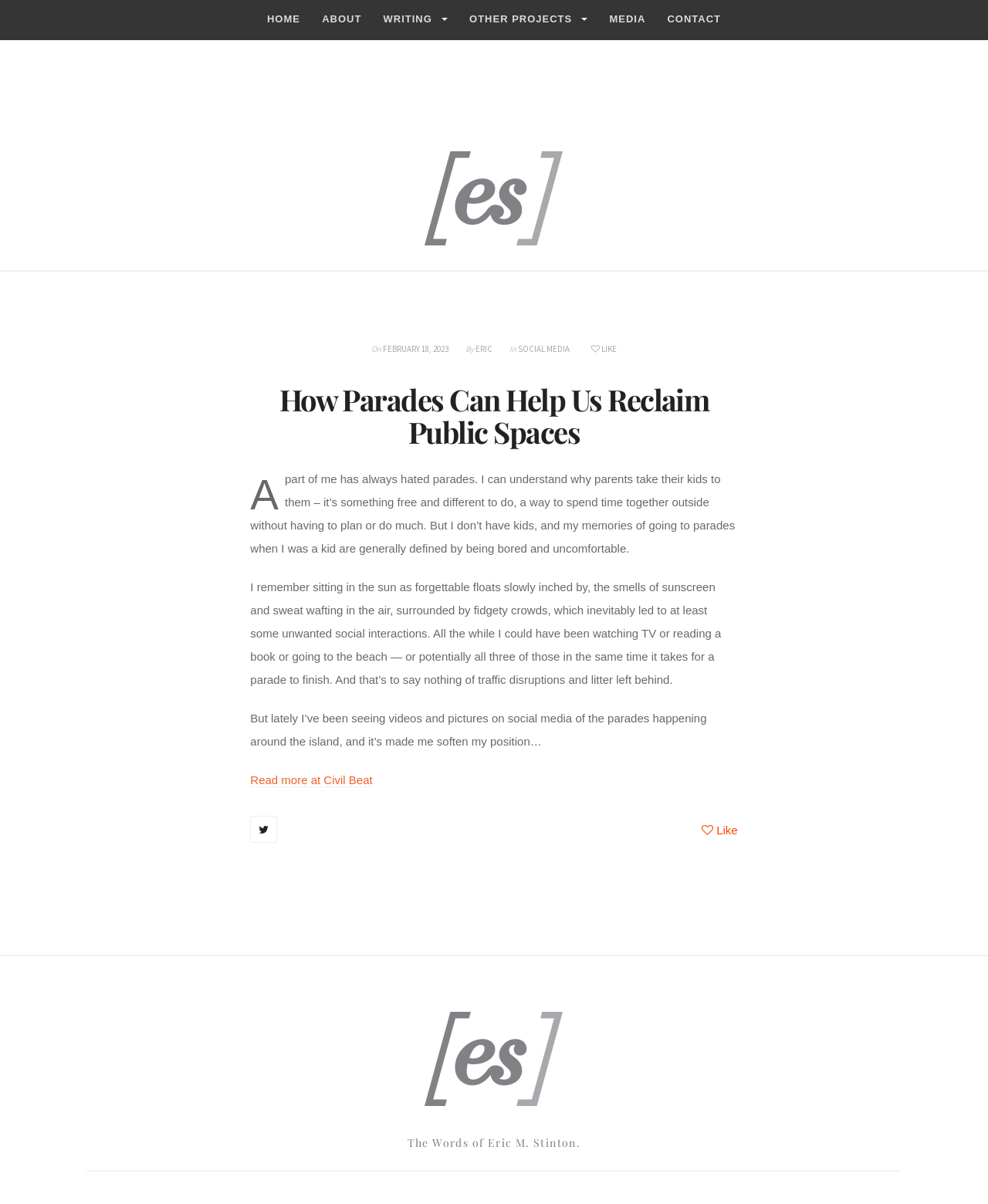Identify the primary heading of the webpage and provide its text.

How Parades Can Help Us Reclaim Public Spaces